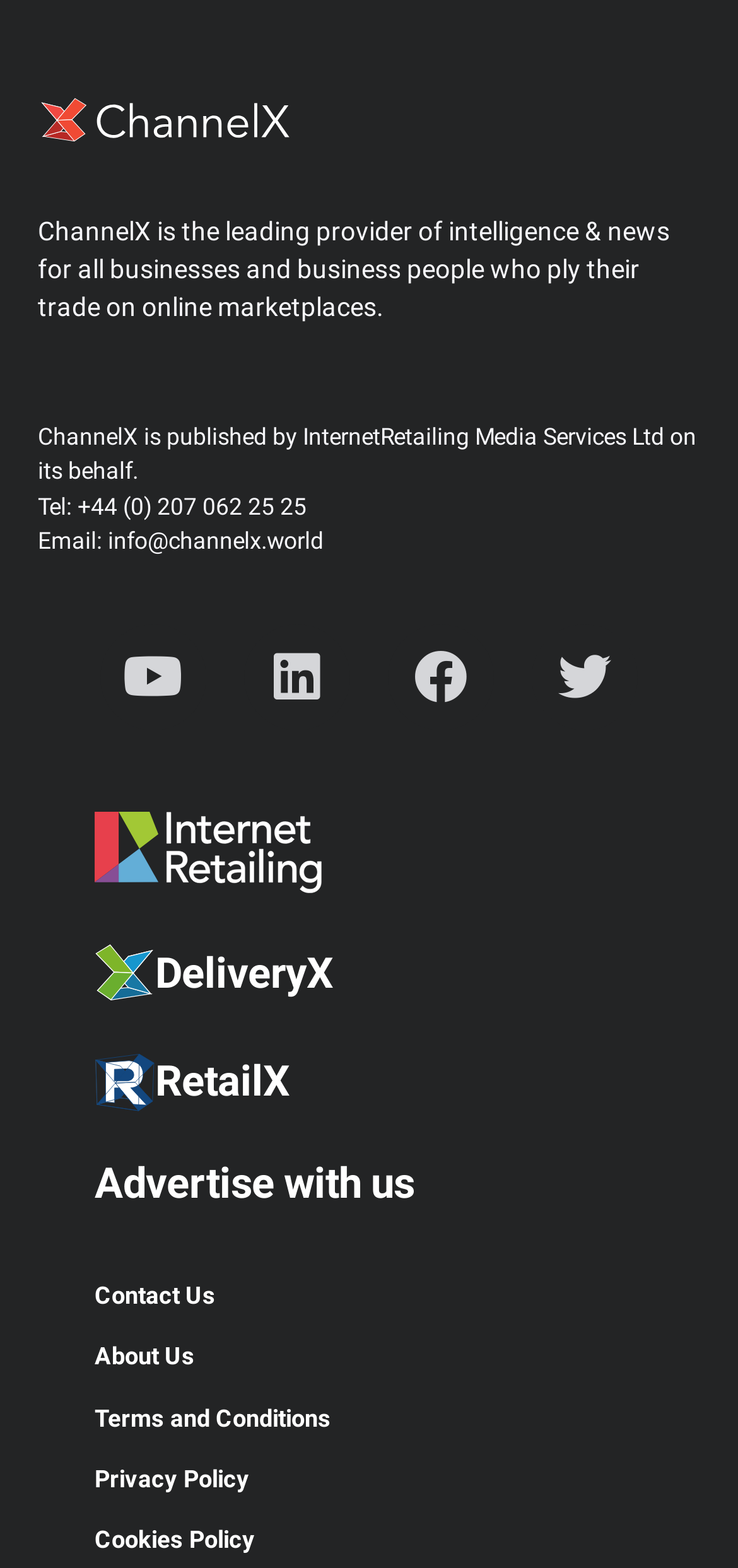Find the bounding box coordinates for the HTML element described in this sentence: "Advertise with us". Provide the coordinates as four float numbers between 0 and 1, in the format [left, top, right, bottom].

[0.077, 0.725, 0.923, 0.783]